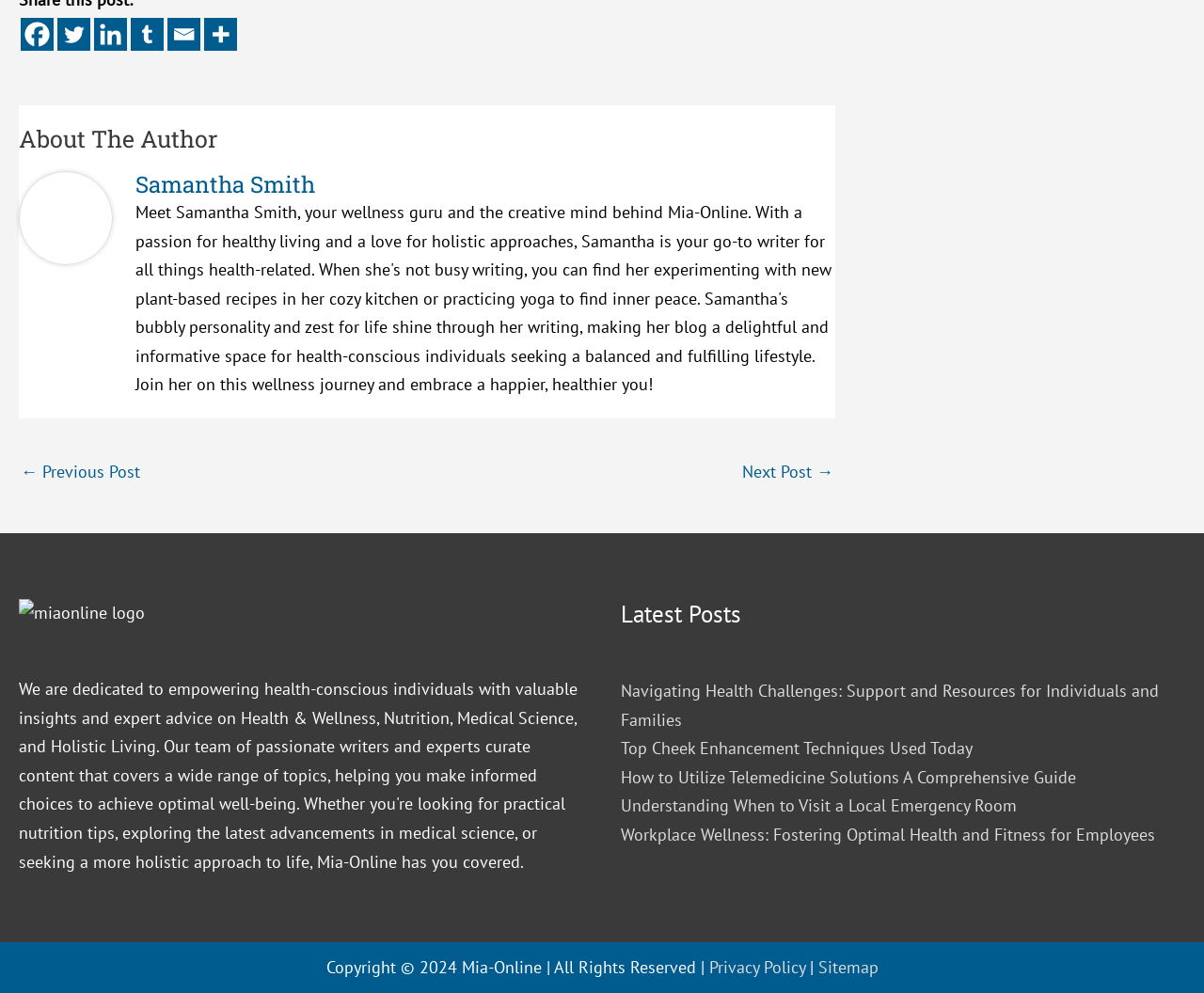Could you determine the bounding box coordinates of the clickable element to complete the instruction: "Contact us"? Provide the coordinates as four float numbers between 0 and 1, i.e., [left, top, right, bottom].

None